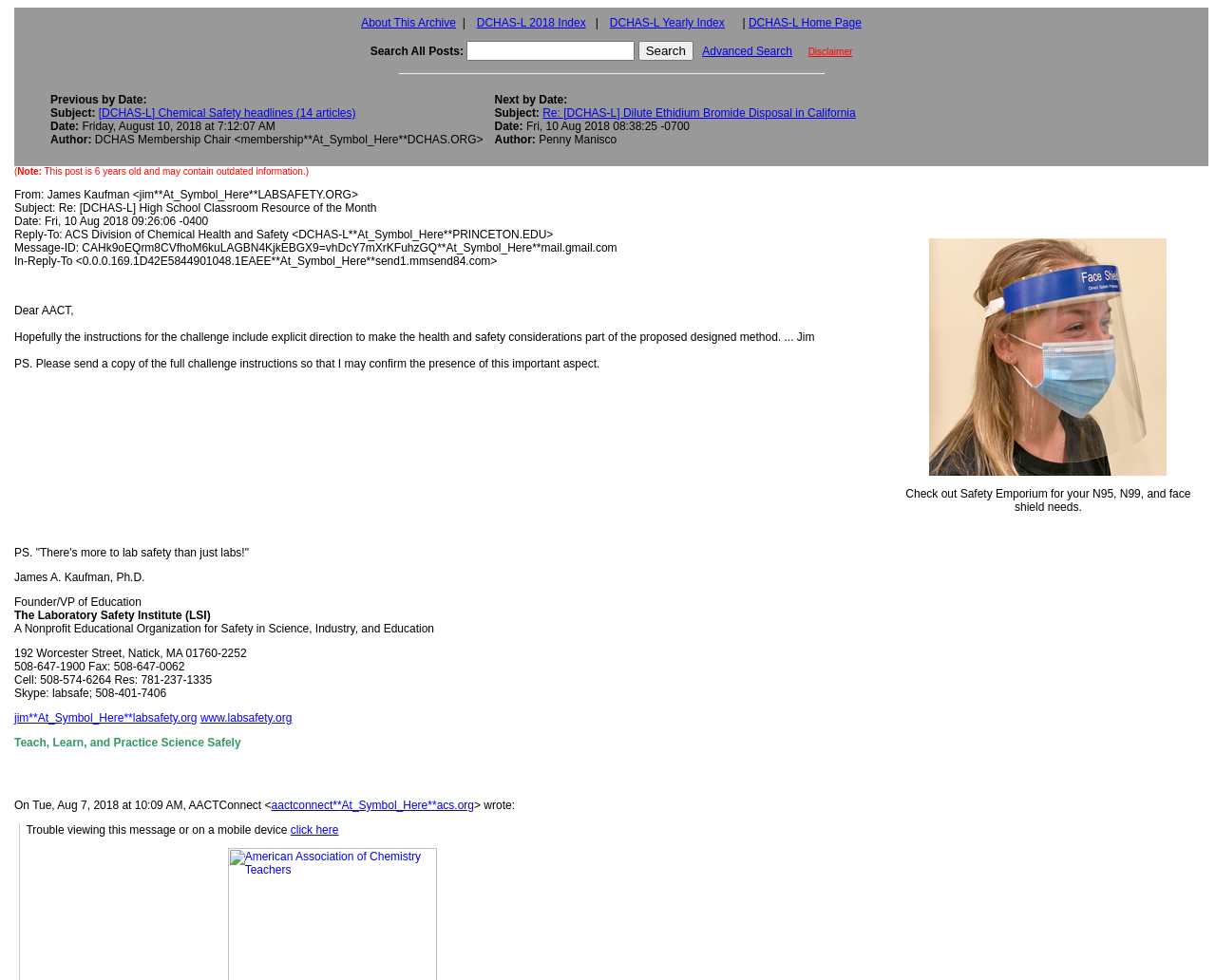Identify the bounding box coordinates of the region that should be clicked to execute the following instruction: "Check out Safety Emporium".

[0.745, 0.497, 0.979, 0.524]